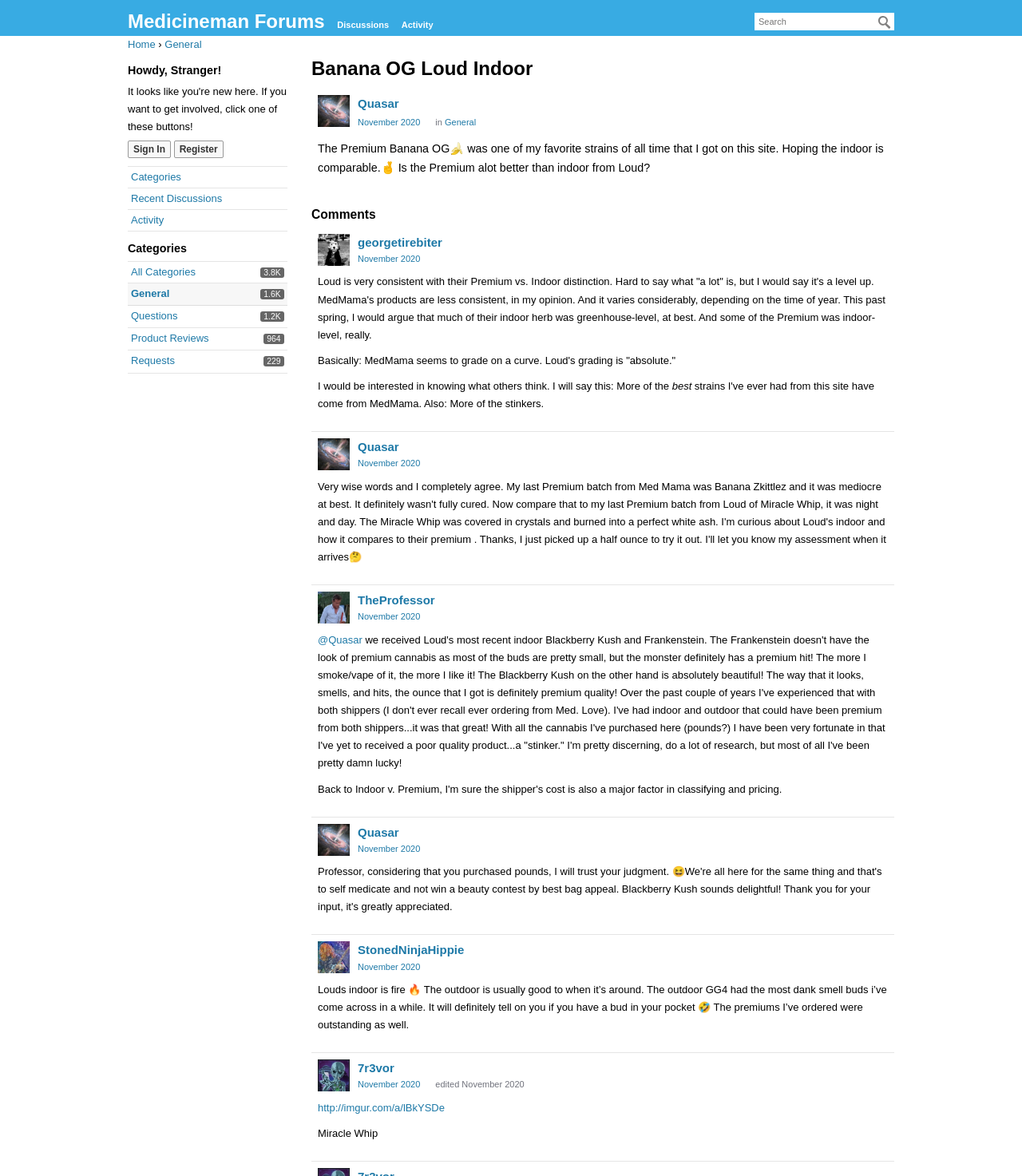Please identify the bounding box coordinates of the area I need to click to accomplish the following instruction: "View comments".

[0.305, 0.175, 0.875, 0.19]